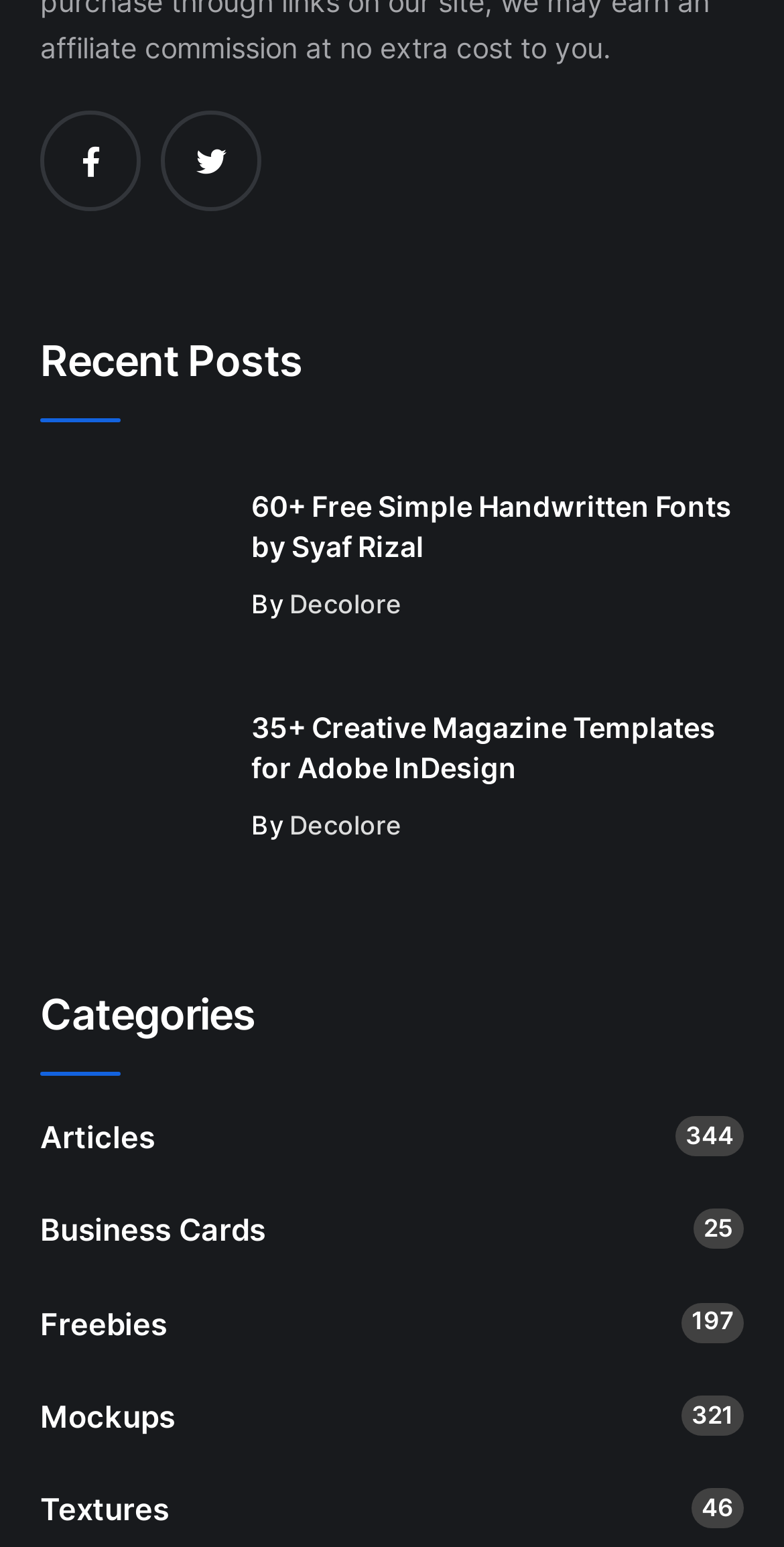Locate the bounding box coordinates of the clickable area needed to fulfill the instruction: "Visit Facebook page".

[0.051, 0.072, 0.179, 0.137]